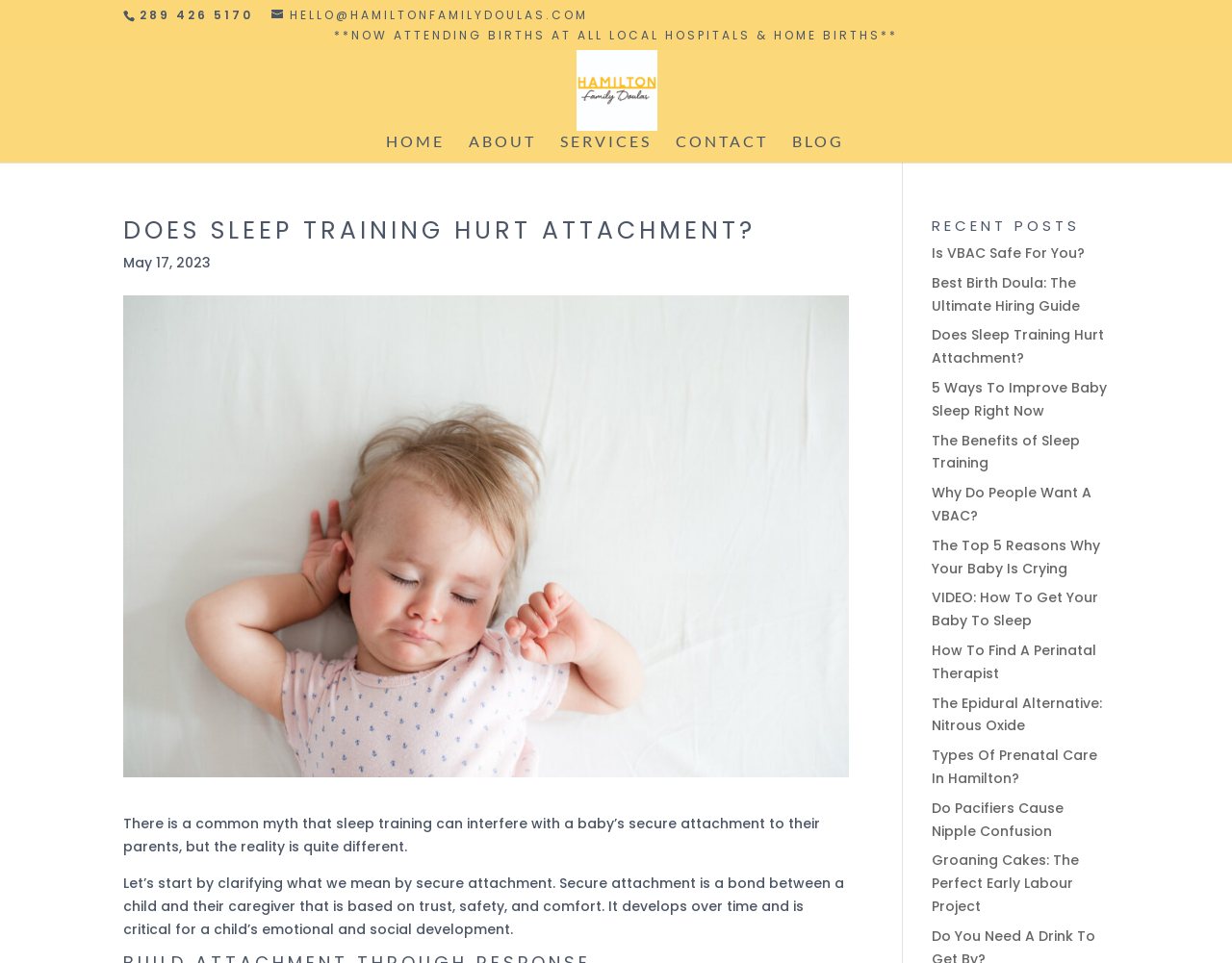Use a single word or phrase to answer this question: 
What is the phone number displayed on the webpage?

289 426 5170